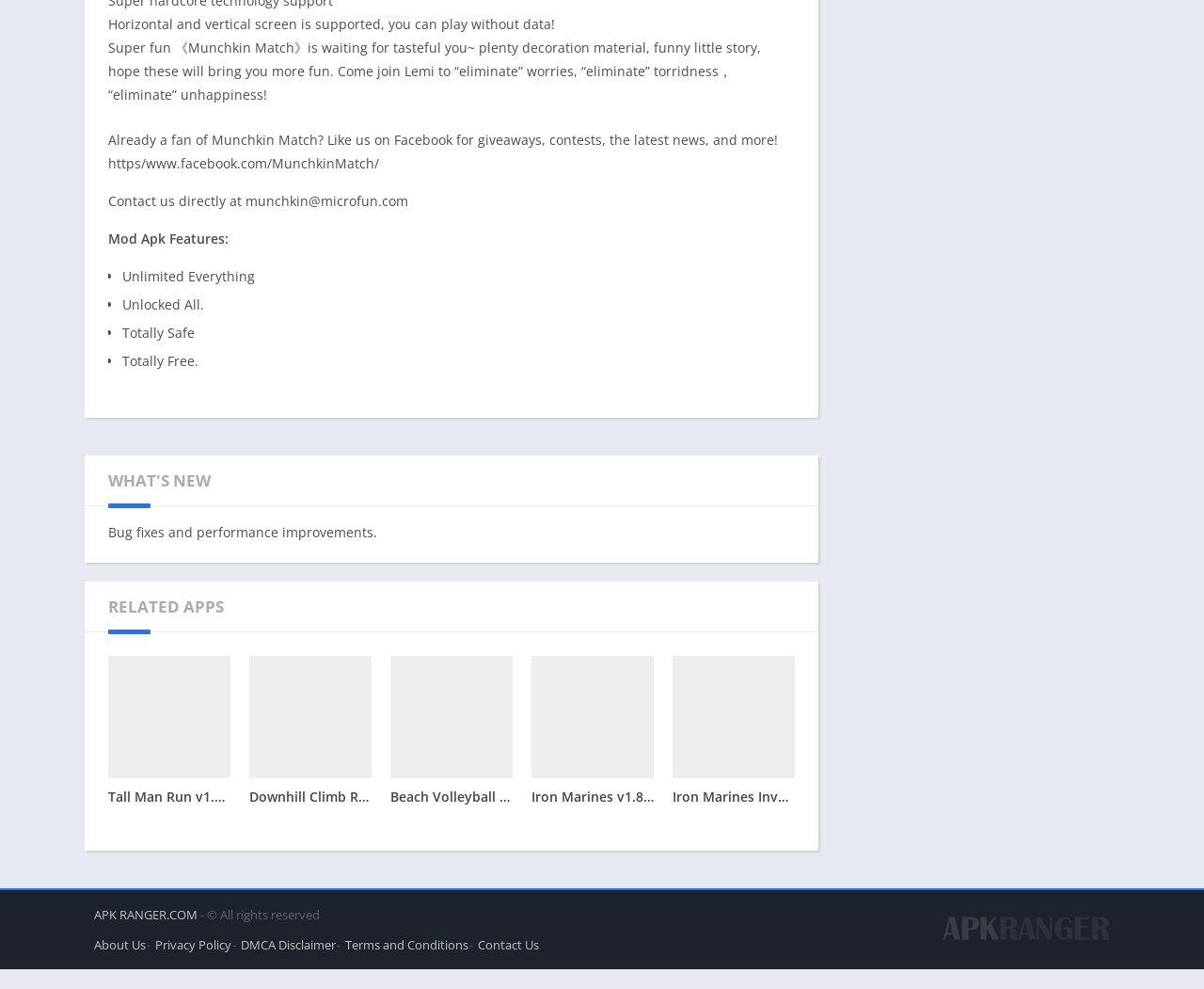Please find the bounding box coordinates of the element that must be clicked to perform the given instruction: "Visit the 'About Us' page". The coordinates should be four float numbers from 0 to 1, i.e., [left, top, right, bottom].

[0.078, 0.947, 0.121, 0.964]